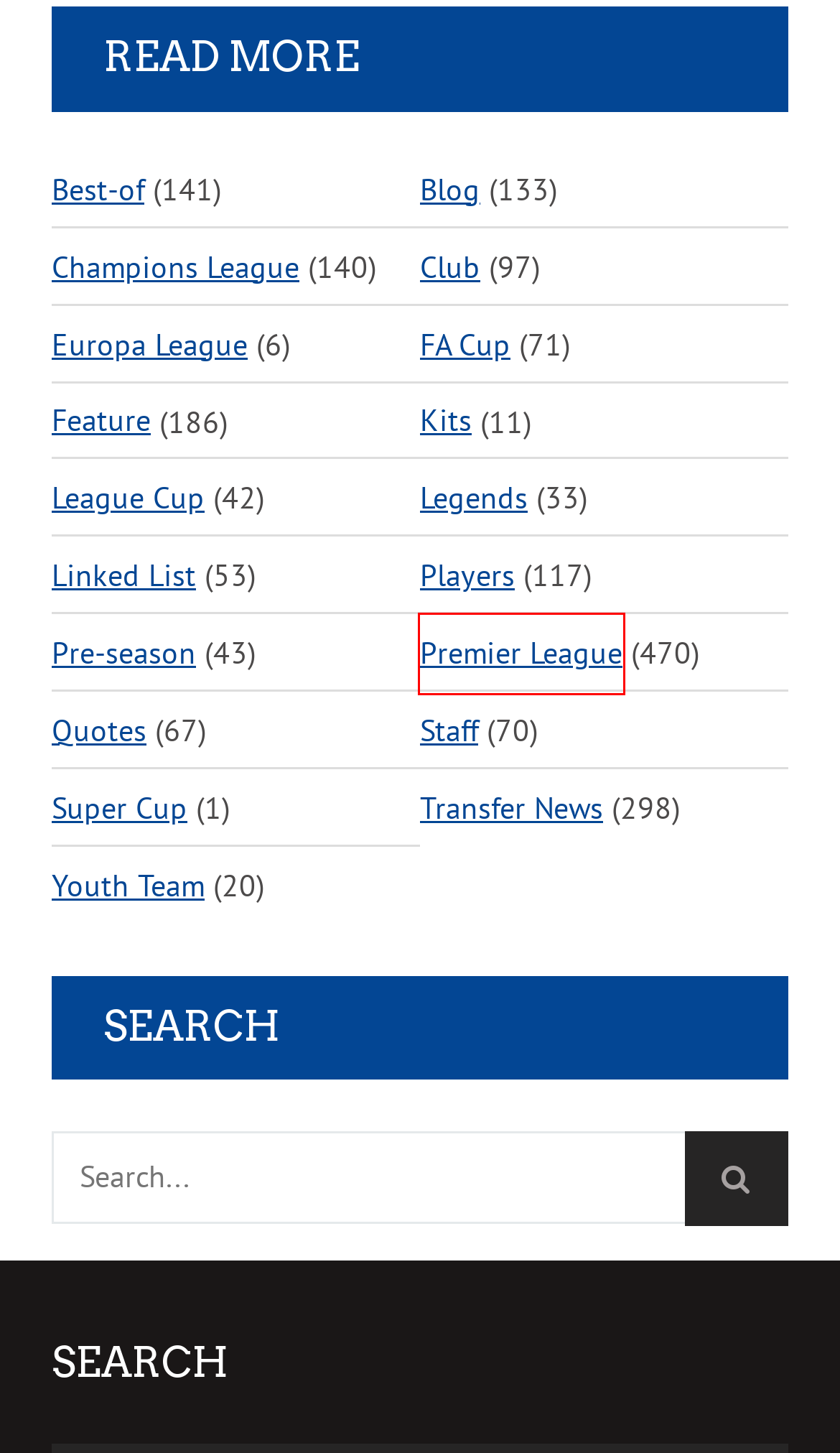Look at the given screenshot of a webpage with a red rectangle bounding box around a UI element. Pick the description that best matches the new webpage after clicking the element highlighted. The descriptions are:
A. Premier League Archives - Chelsea FC Blog
B. Pre-season Archives - Chelsea FC Blog
C. Champions League Archives - Chelsea FC Blog
D. Players Archives - Chelsea FC Blog
E. Blog Archives - Chelsea FC Blog
F. Kits Archives - Chelsea FC Blog
G. Club Archives - Chelsea FC Blog
H. Staff Archives - Chelsea FC Blog

A